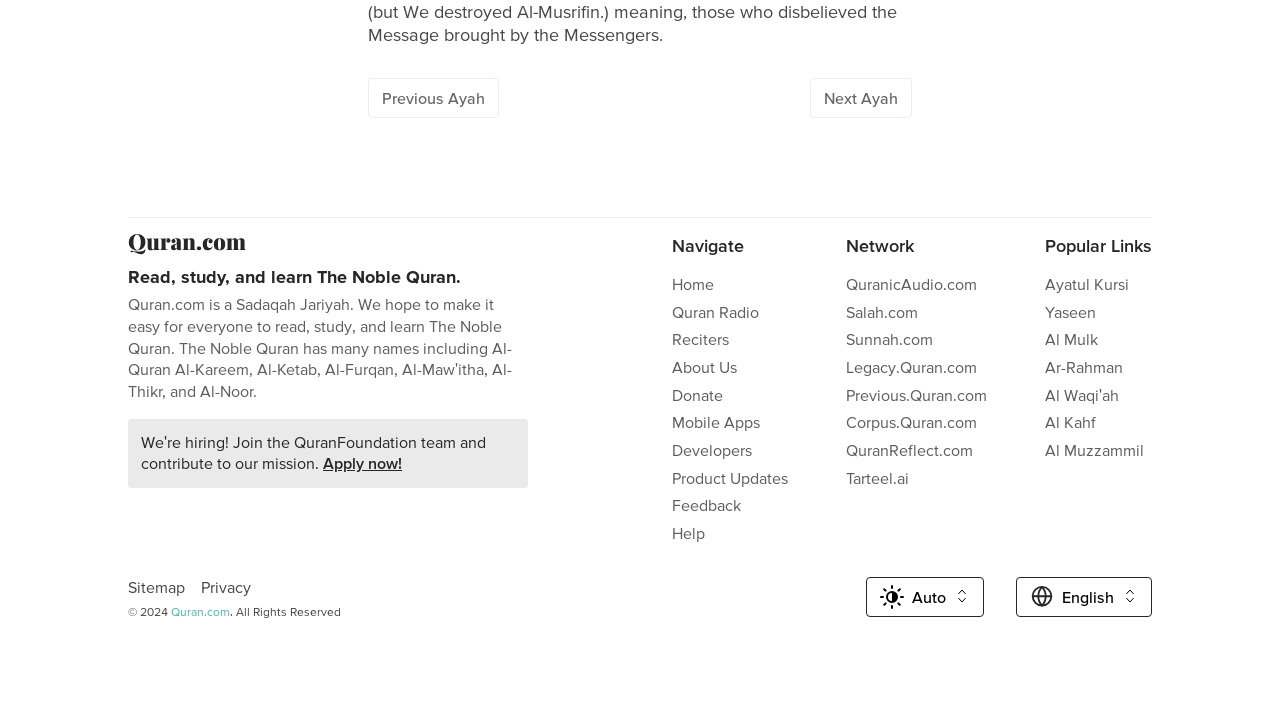Please specify the bounding box coordinates of the region to click in order to perform the following instruction: "Click the 'Quran Radio' link".

[0.525, 0.431, 0.593, 0.457]